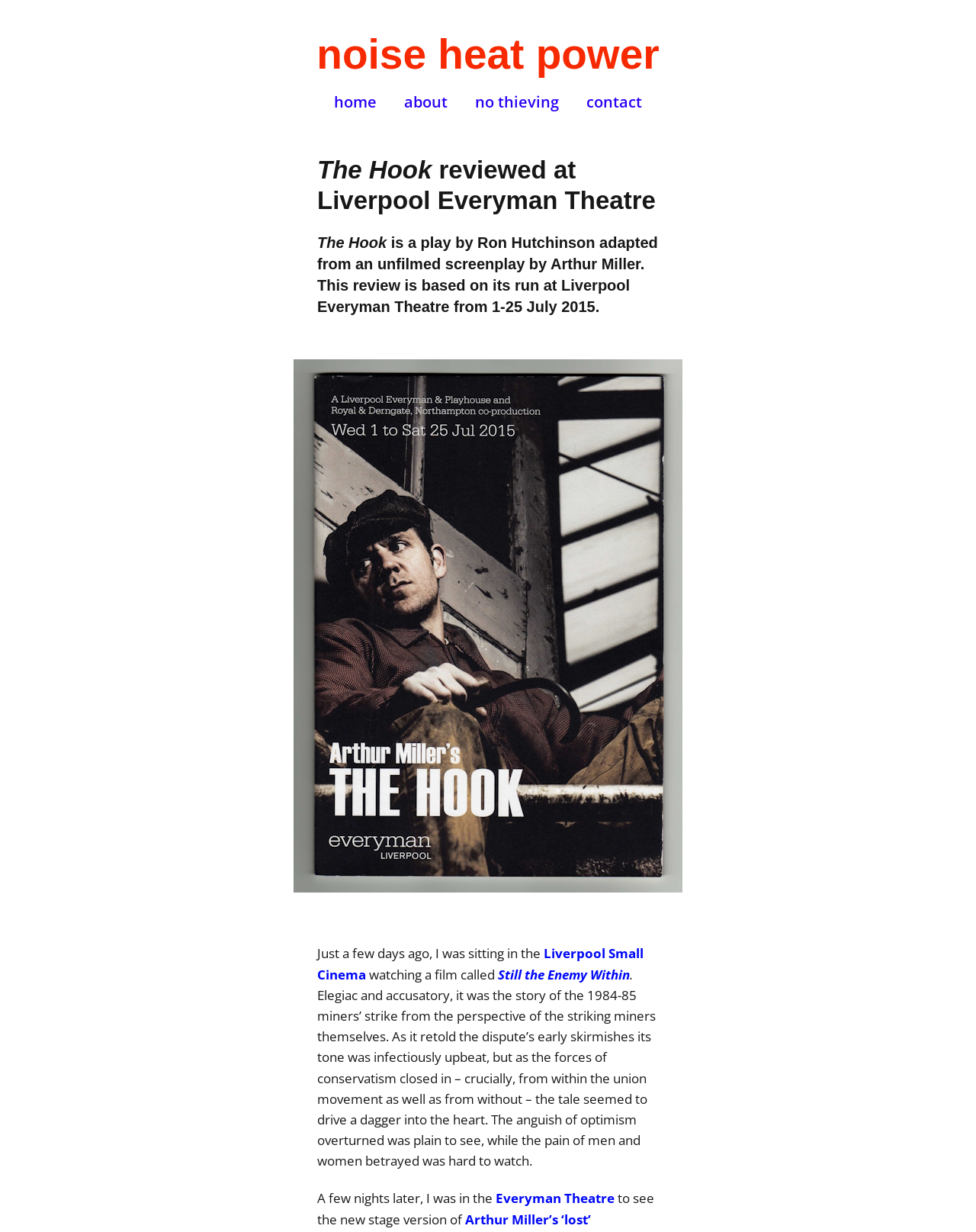Locate the bounding box of the UI element with the following description: "contact".

[0.588, 0.076, 0.67, 0.09]